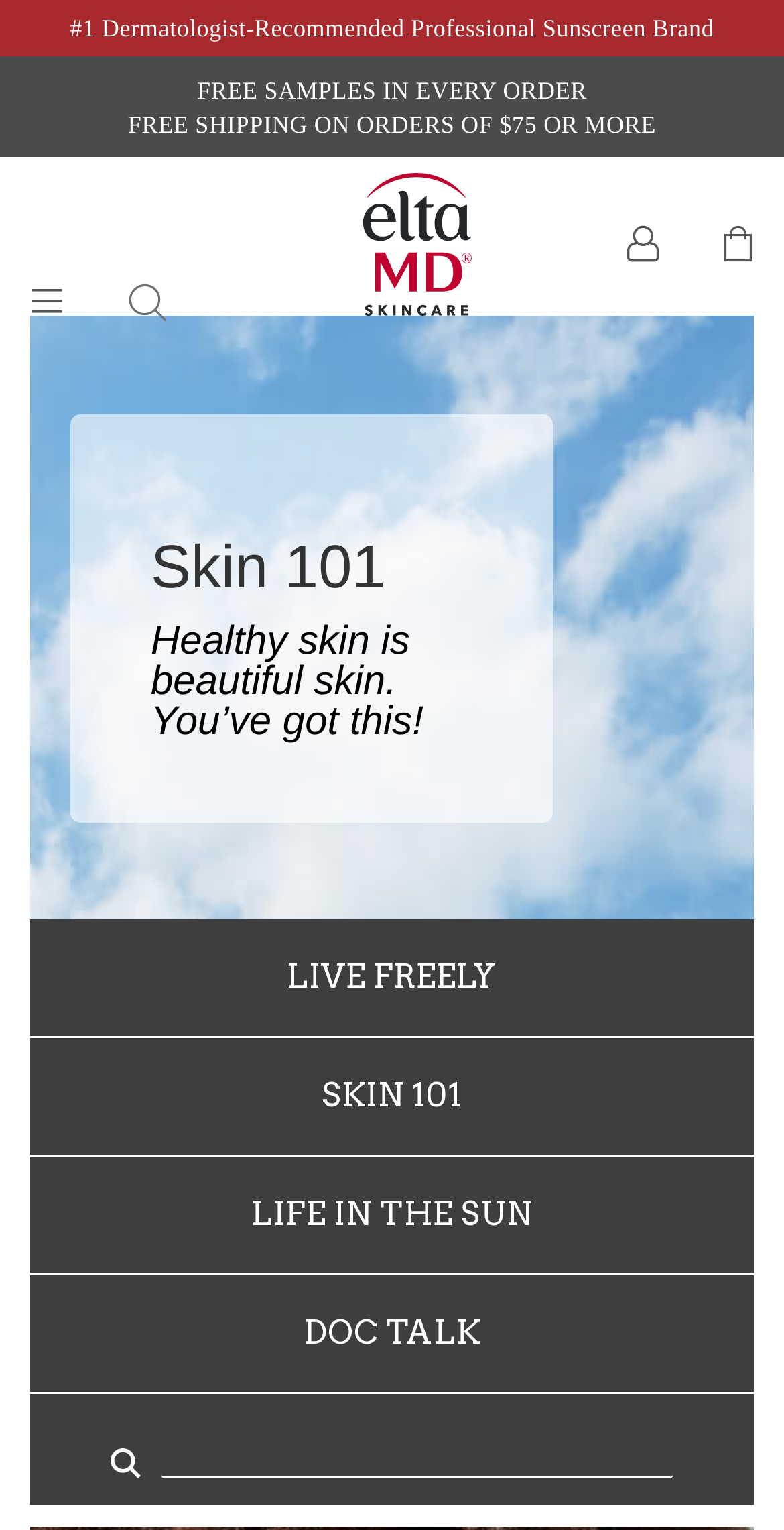Identify and extract the heading text of the webpage.

The Best Way To Remove Makeup: Face Washing Tips